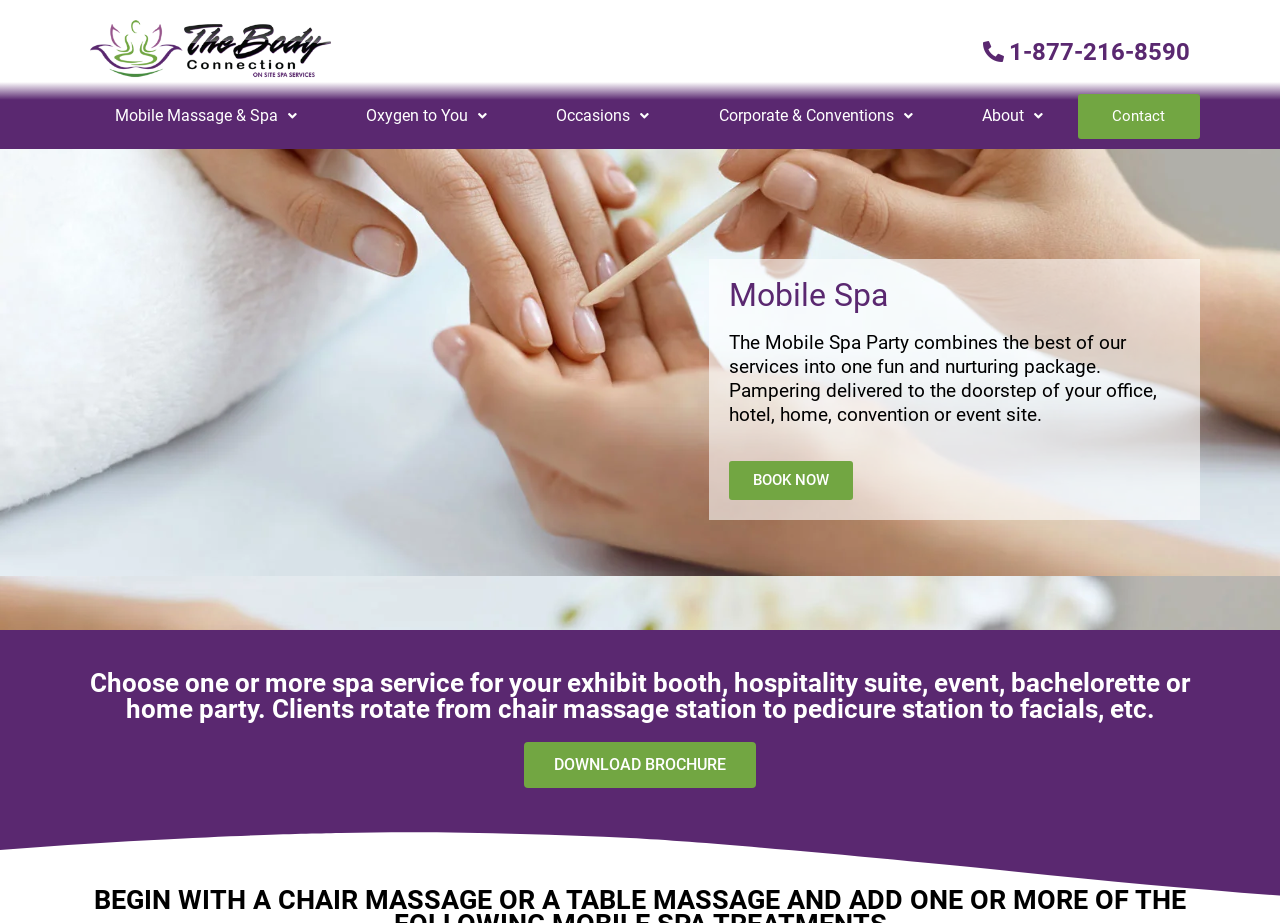Please locate the bounding box coordinates of the element that should be clicked to achieve the given instruction: "Download the brochure".

[0.409, 0.804, 0.591, 0.854]